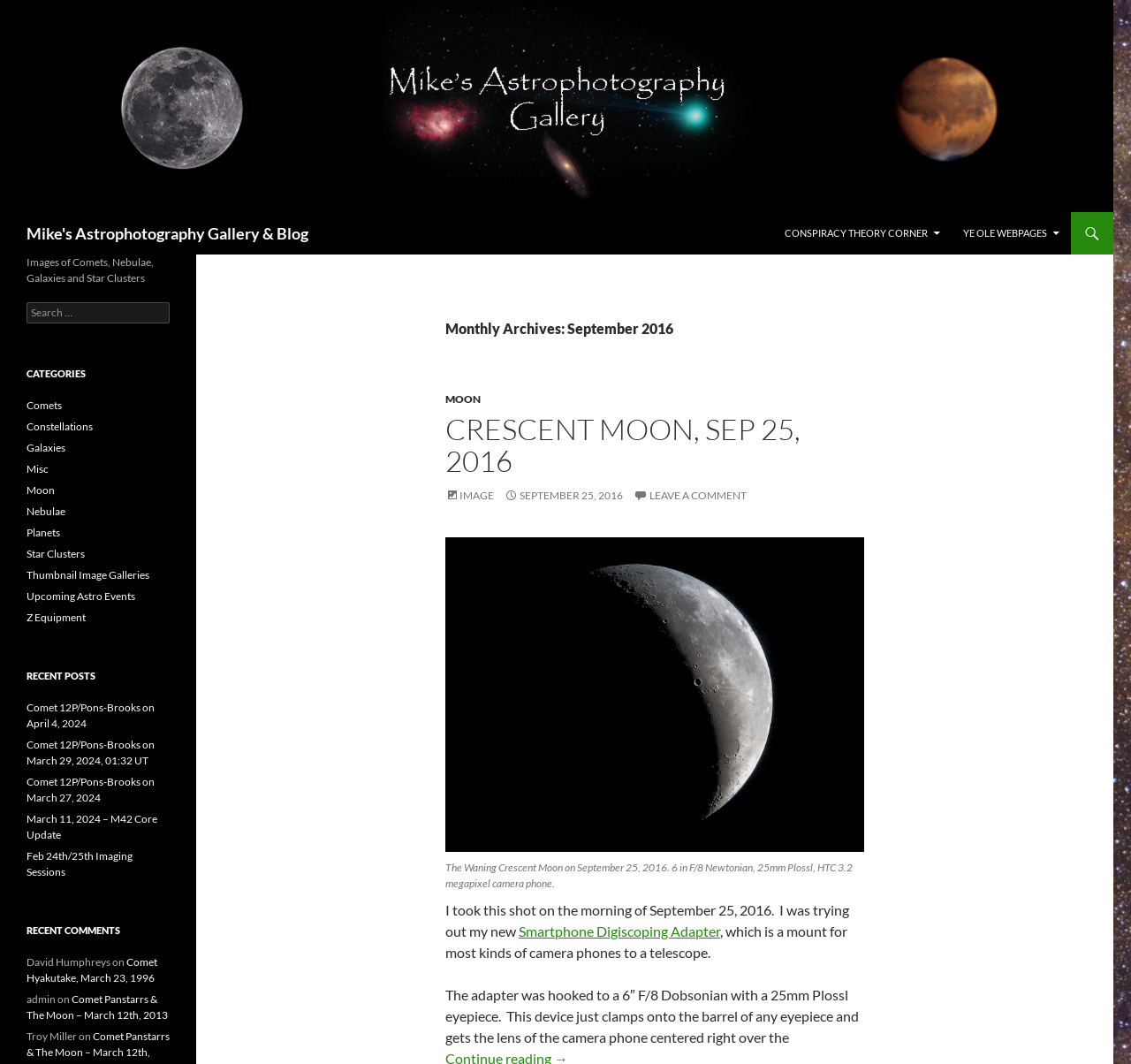Give a comprehensive overview of the webpage, including key elements.

This webpage is Mike's Astrophotography Gallery & Blog, which appears to be a personal website showcasing the author's astrophotography work. At the top of the page, there is a header section with a logo image and a link to the website's title. Below this, there is a search bar and a "SKIP TO CONTENT" link.

The main content of the page is divided into several sections. On the left side, there is a navigation menu with links to various categories, including Comets, Constellations, Galaxies, and more. Below this, there is a section titled "RECENT POSTS" with links to recent articles, and another section titled "RECENT COMMENTS" with comments from users.

On the right side, there is a section titled "Monthly Archives: September 2016" with a heading and several links to articles related to astrophotography, including an image of a crescent moon taken on September 25, 2016. Below this, there is a figure with a caption describing the image, and a block of text discussing the author's experience with a smartphone digiscoping adapter.

Throughout the page, there are several links to other articles and categories, as well as images and headings that break up the content. The overall layout is organized and easy to navigate, with clear headings and concise text.